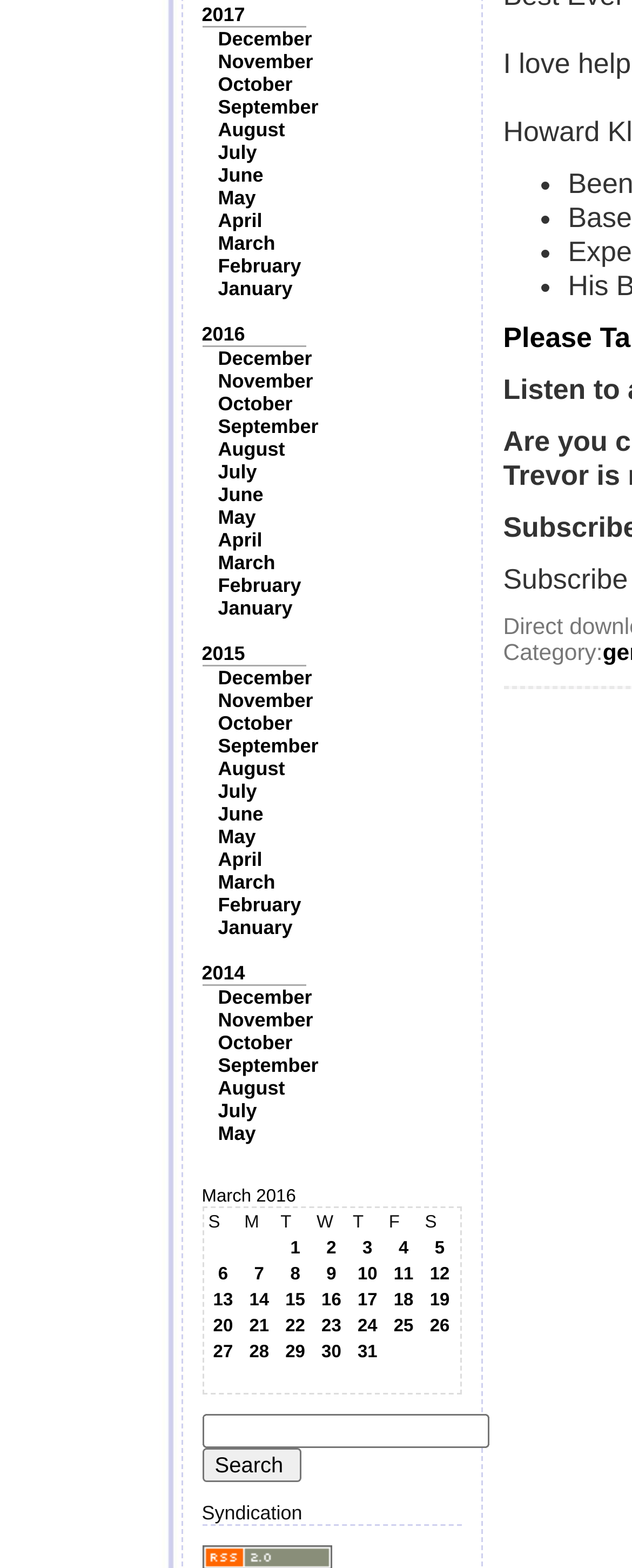Using the provided element description, identify the bounding box coordinates as (top-left x, top-left y, bottom-right x, bottom-right y). Ensure all values are between 0 and 1. Description: October

[0.345, 0.658, 0.463, 0.672]